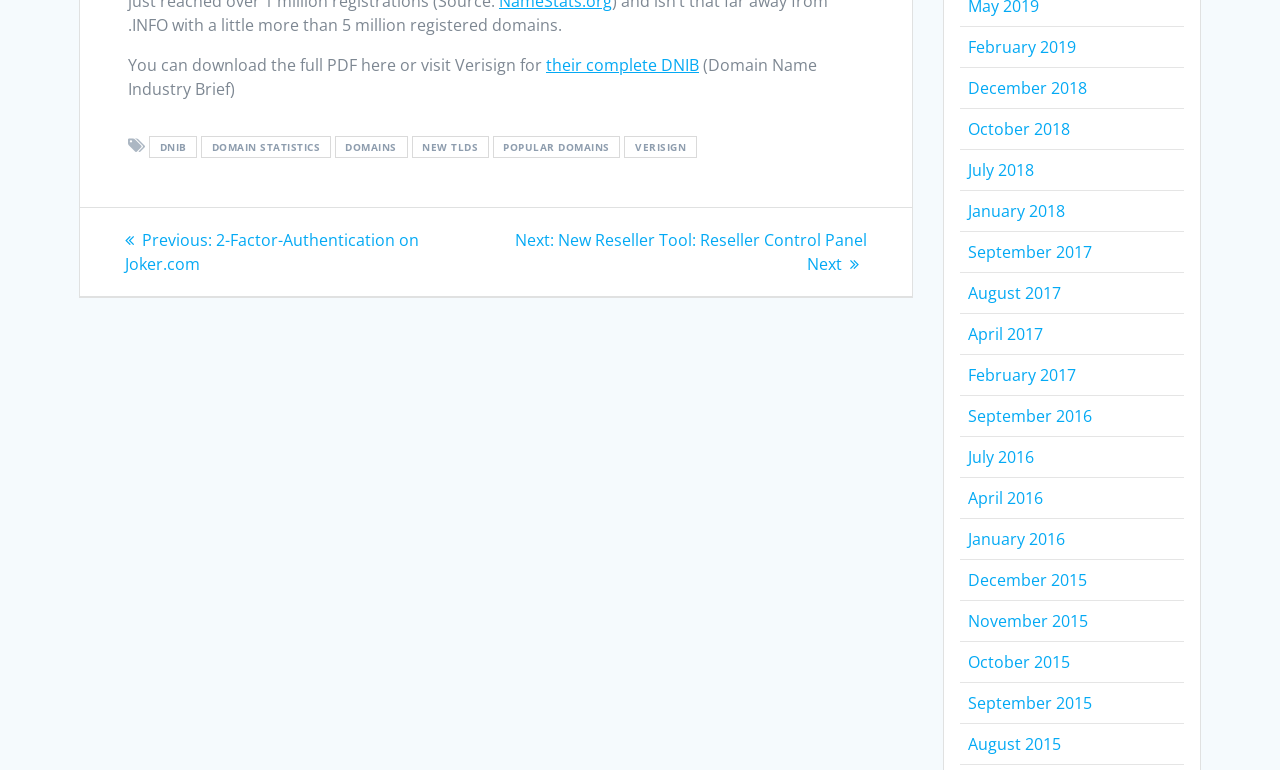How many years are represented in the webpage's links?
Provide a detailed answer to the question using information from the image.

The webpage lists links for several months across five years: 2015, 2016, 2017, 2018, and 2019.